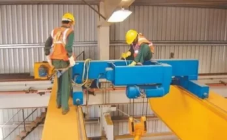What color is the rail of the overhead crane?
Ensure your answer is thorough and detailed.

The vibrant colors of the overhead crane, particularly the blue rail, highlight the equipment's presence in the workspace, making it a prominent feature of the image.